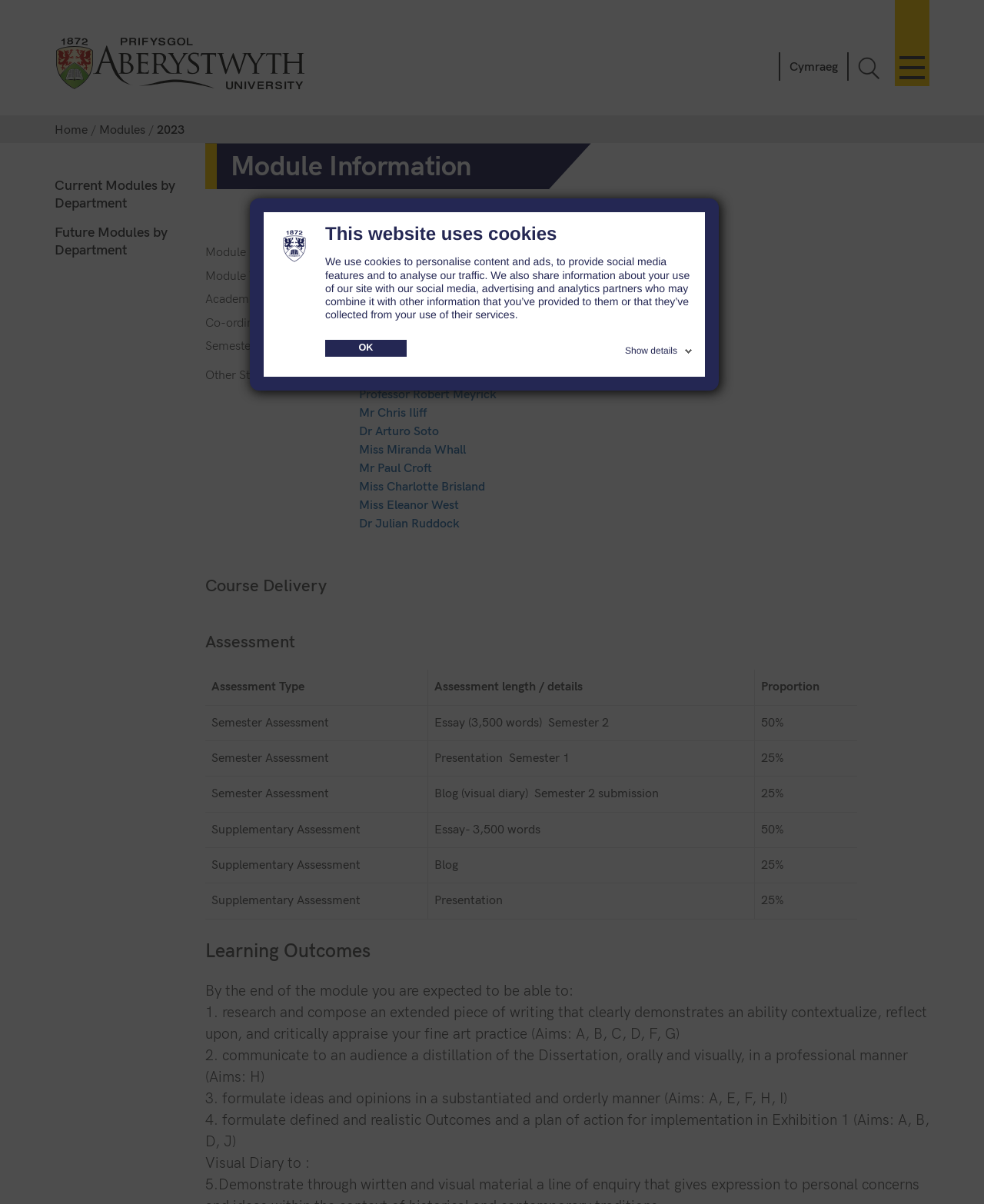Locate the bounding box coordinates of the clickable part needed for the task: "Go to Aberystwyth University homepage".

[0.056, 0.031, 0.313, 0.075]